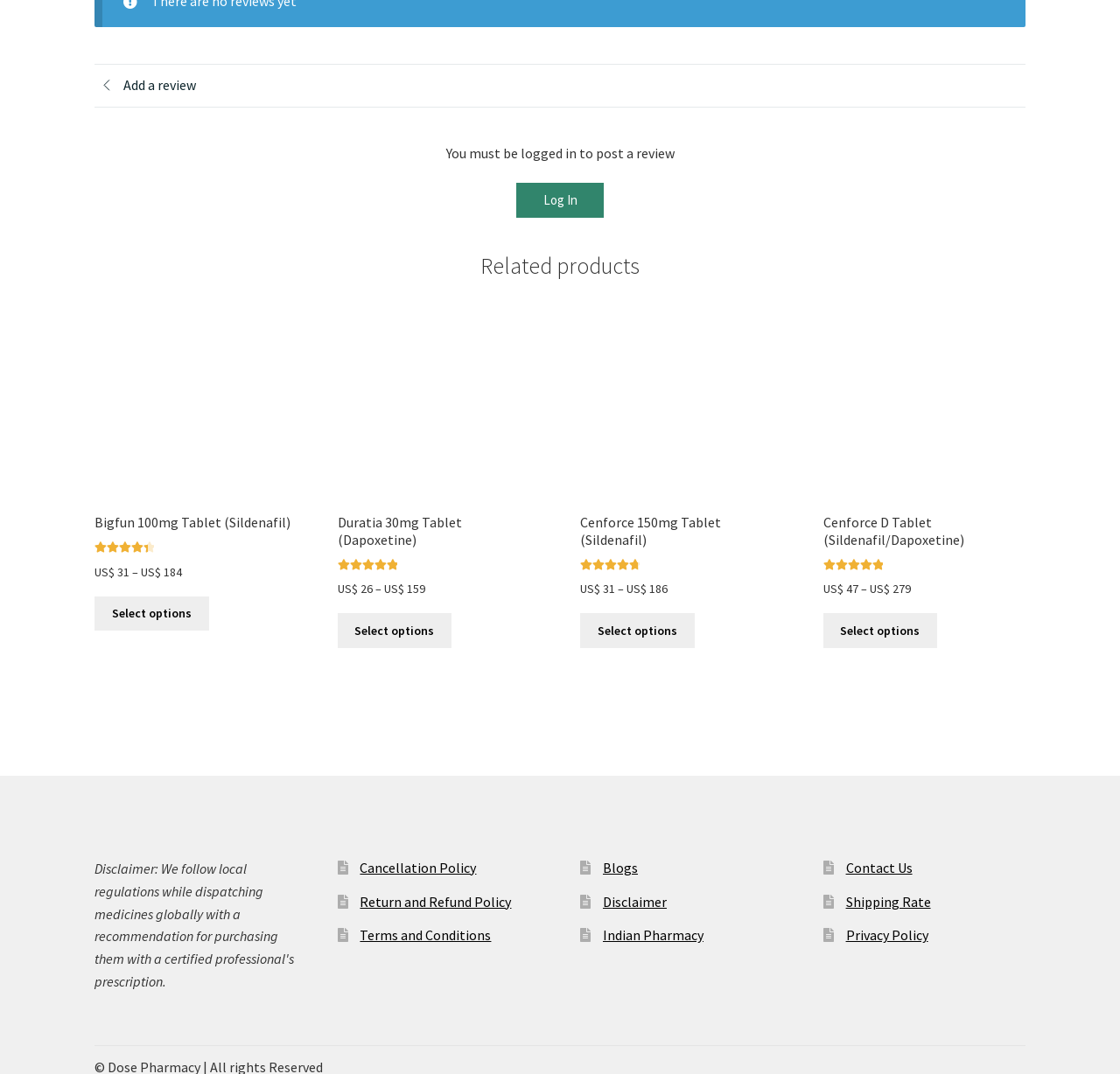Find the bounding box of the UI element described as follows: "Blogs".

[0.538, 0.8, 0.57, 0.816]